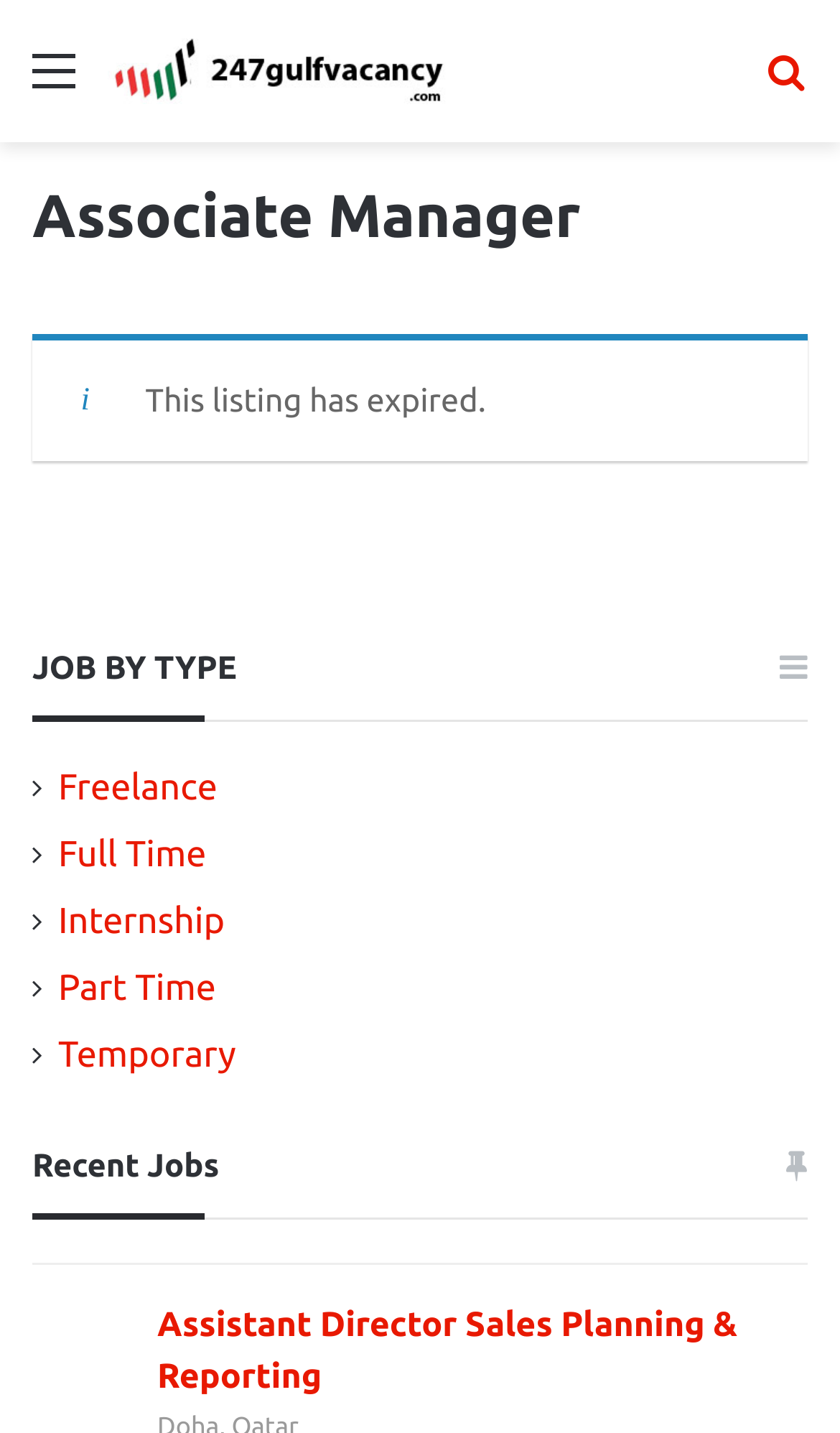Find and specify the bounding box coordinates that correspond to the clickable region for the instruction: "Click on the 'Menu' link".

[0.038, 0.027, 0.09, 0.095]